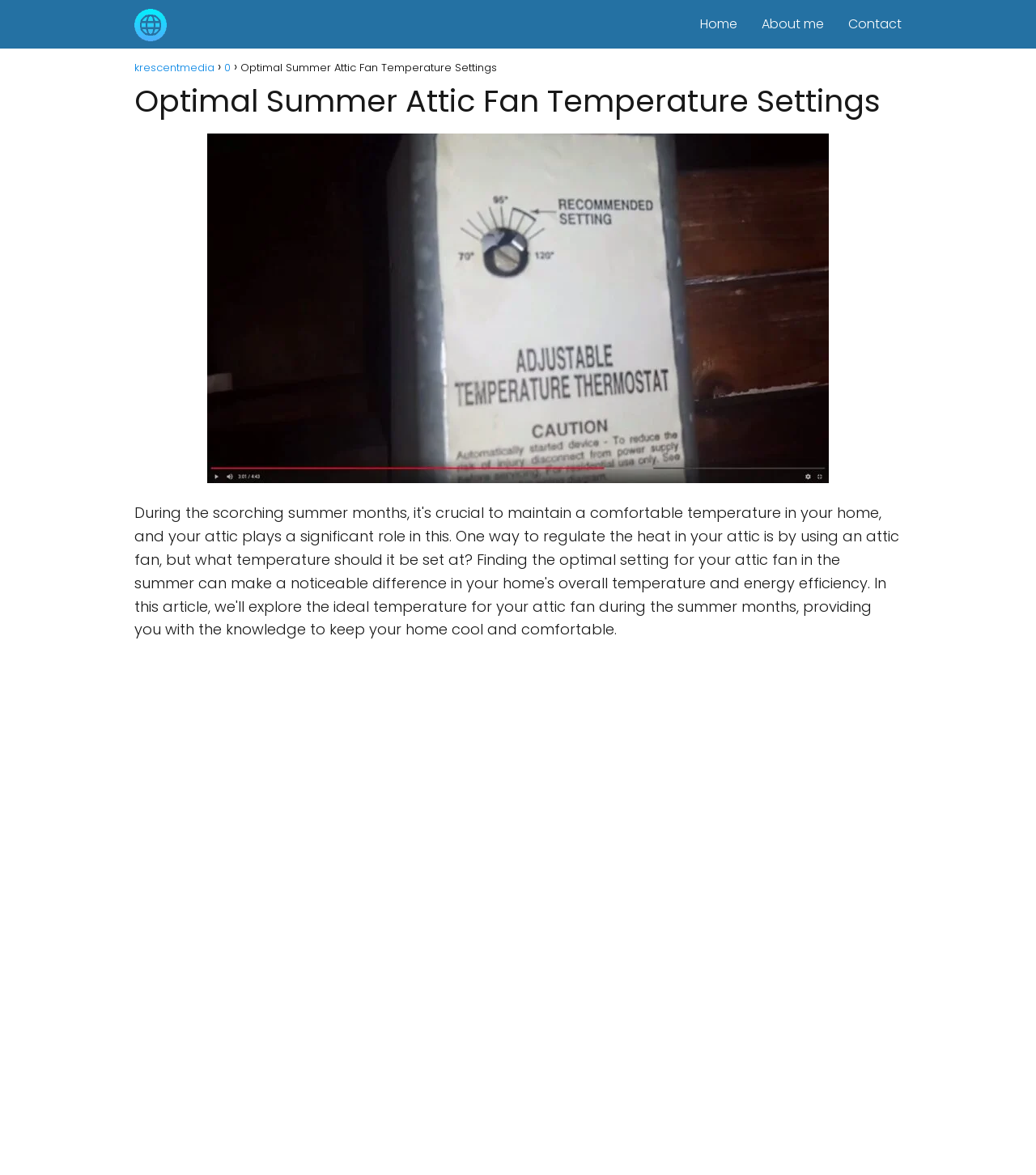Identify and provide the bounding box for the element described by: "About me".

[0.735, 0.012, 0.795, 0.028]